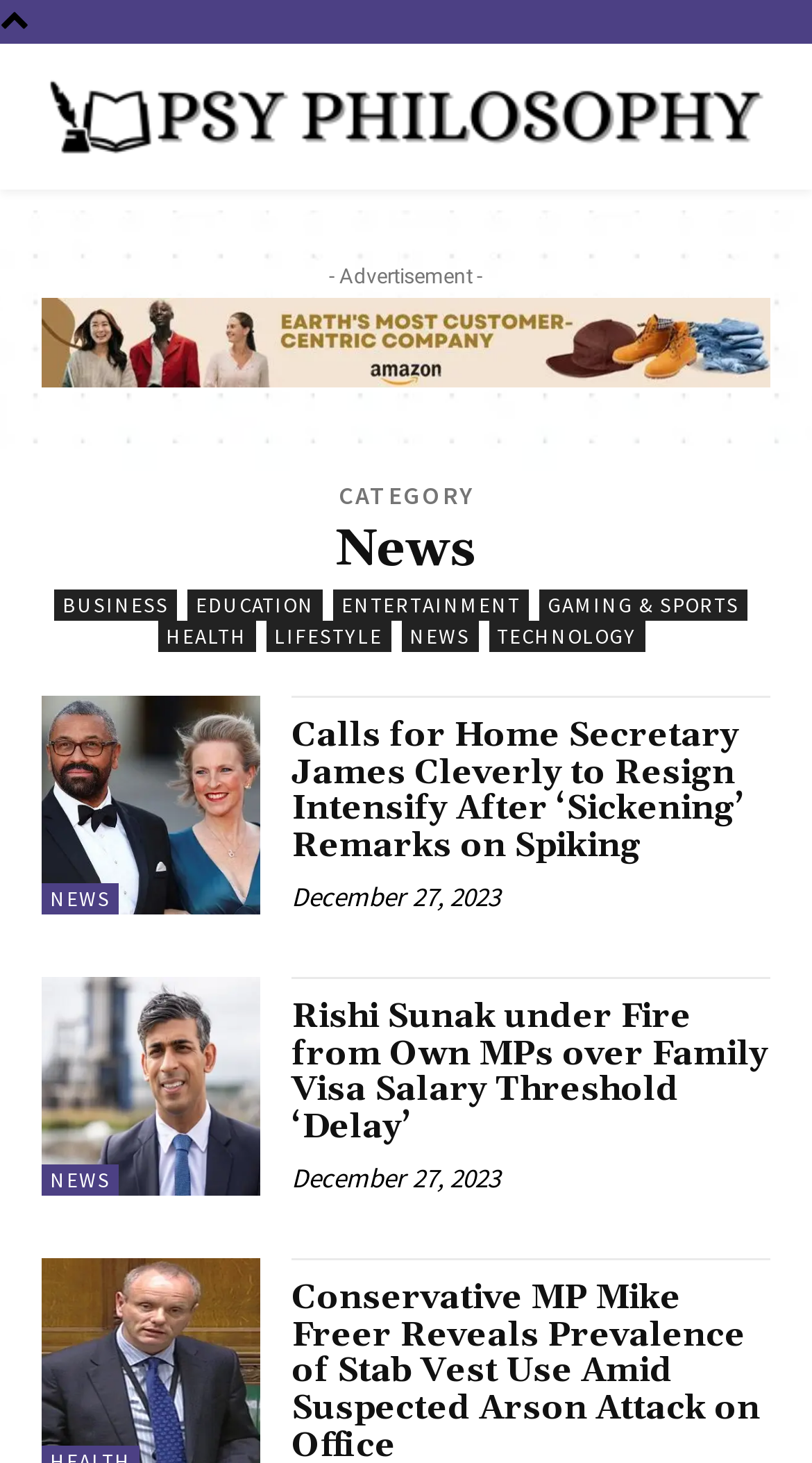Reply to the question with a single word or phrase:
How many categories are there?

7